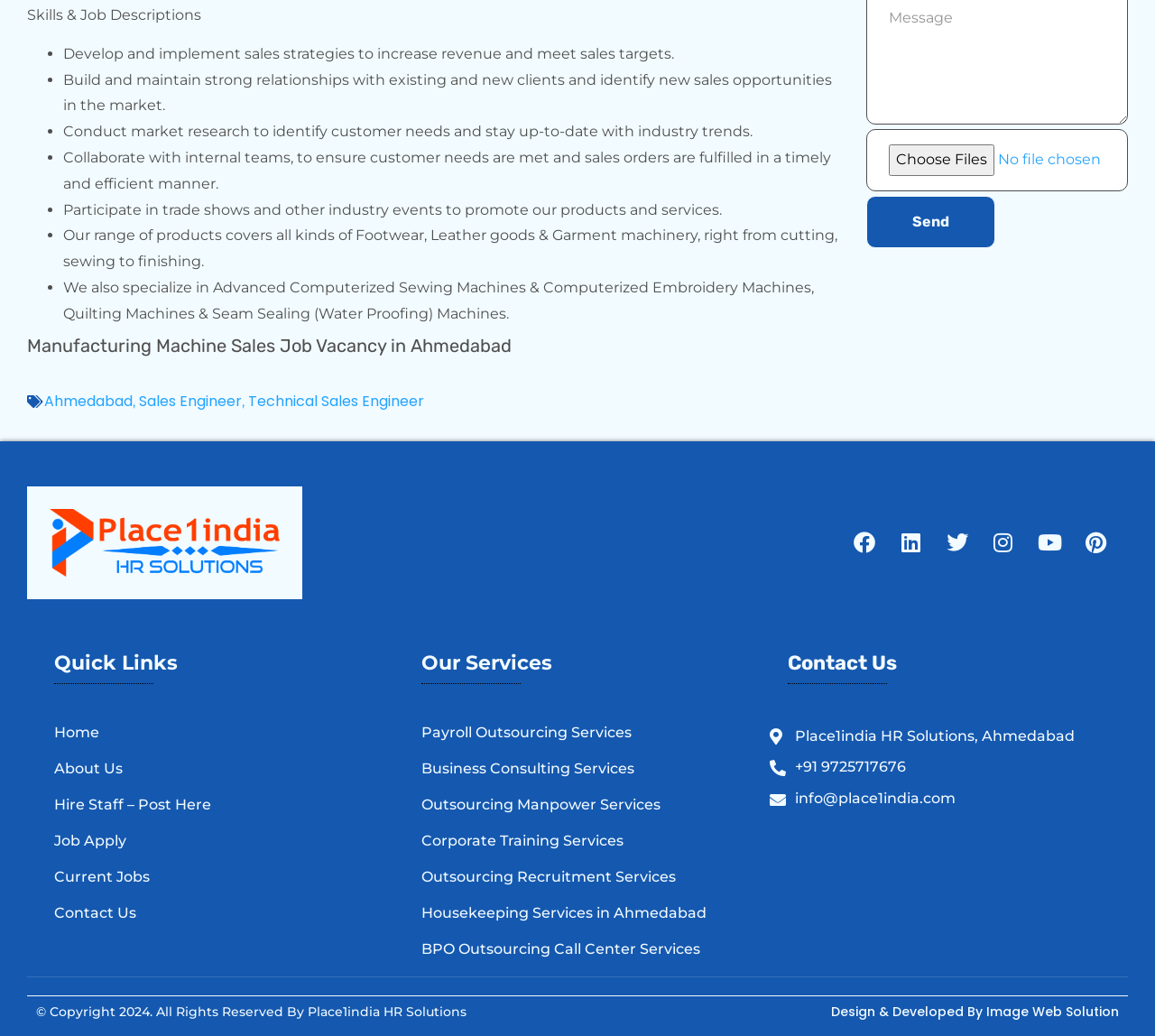Determine the bounding box coordinates (top-left x, top-left y, bottom-right x, bottom-right y) of the UI element described in the following text: Outsourcing Recruitment Services

[0.349, 0.829, 0.651, 0.864]